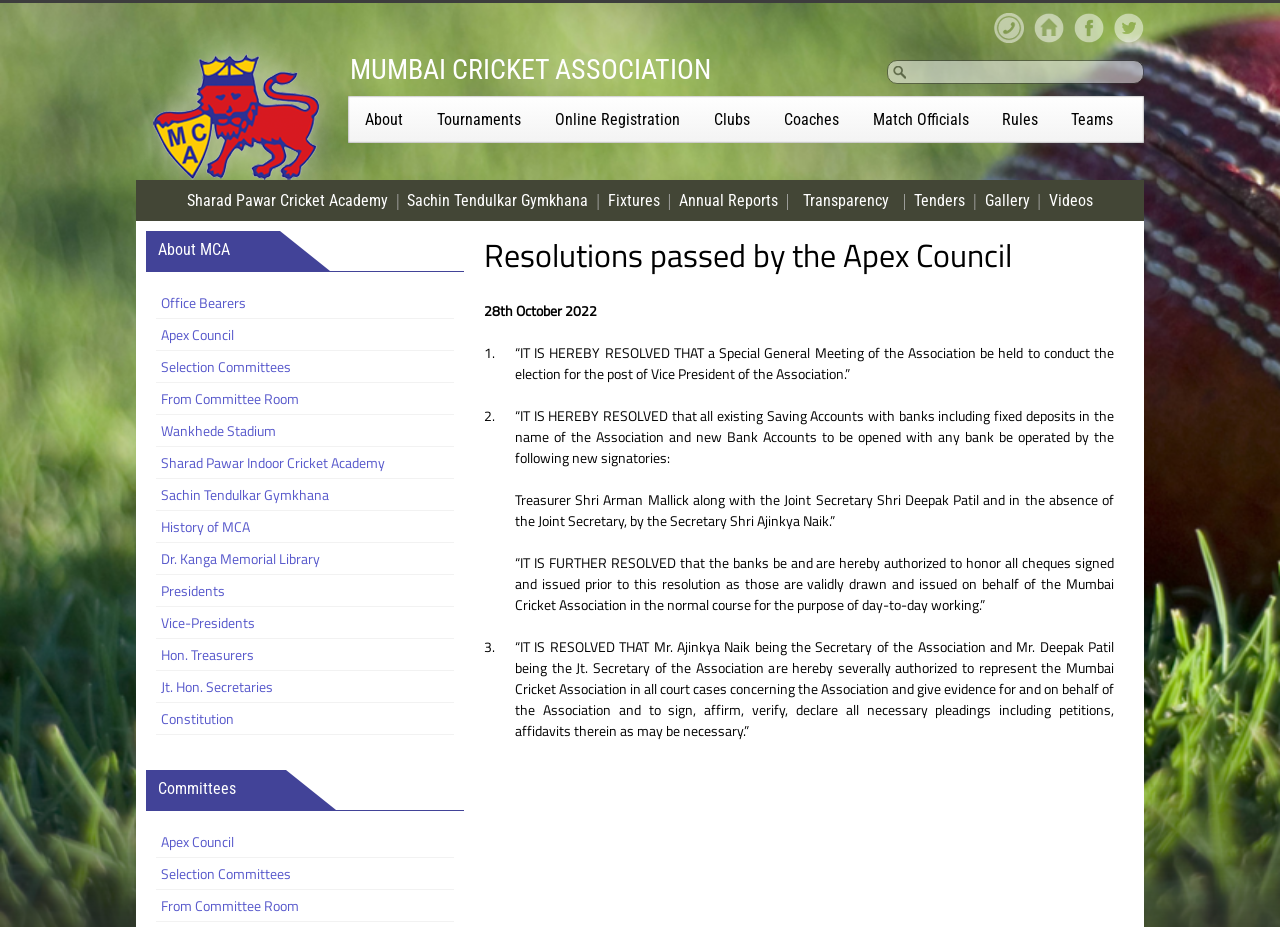Please answer the following question using a single word or phrase: 
What is the name of the cricket association?

Mumbai Cricket Association